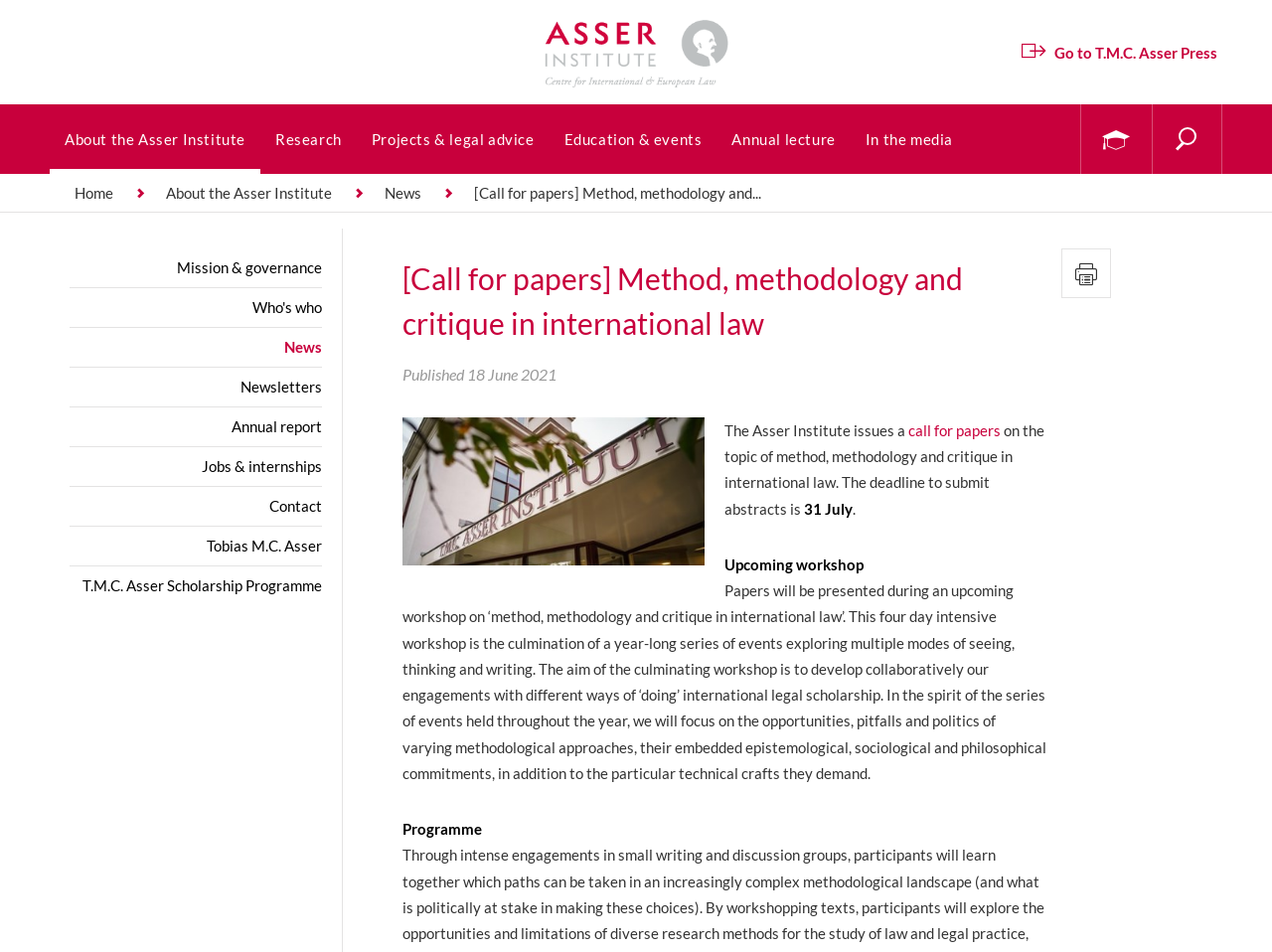Please find the bounding box coordinates of the element that must be clicked to perform the given instruction: "view IoT Day". The coordinates should be four float numbers from 0 to 1, i.e., [left, top, right, bottom].

None